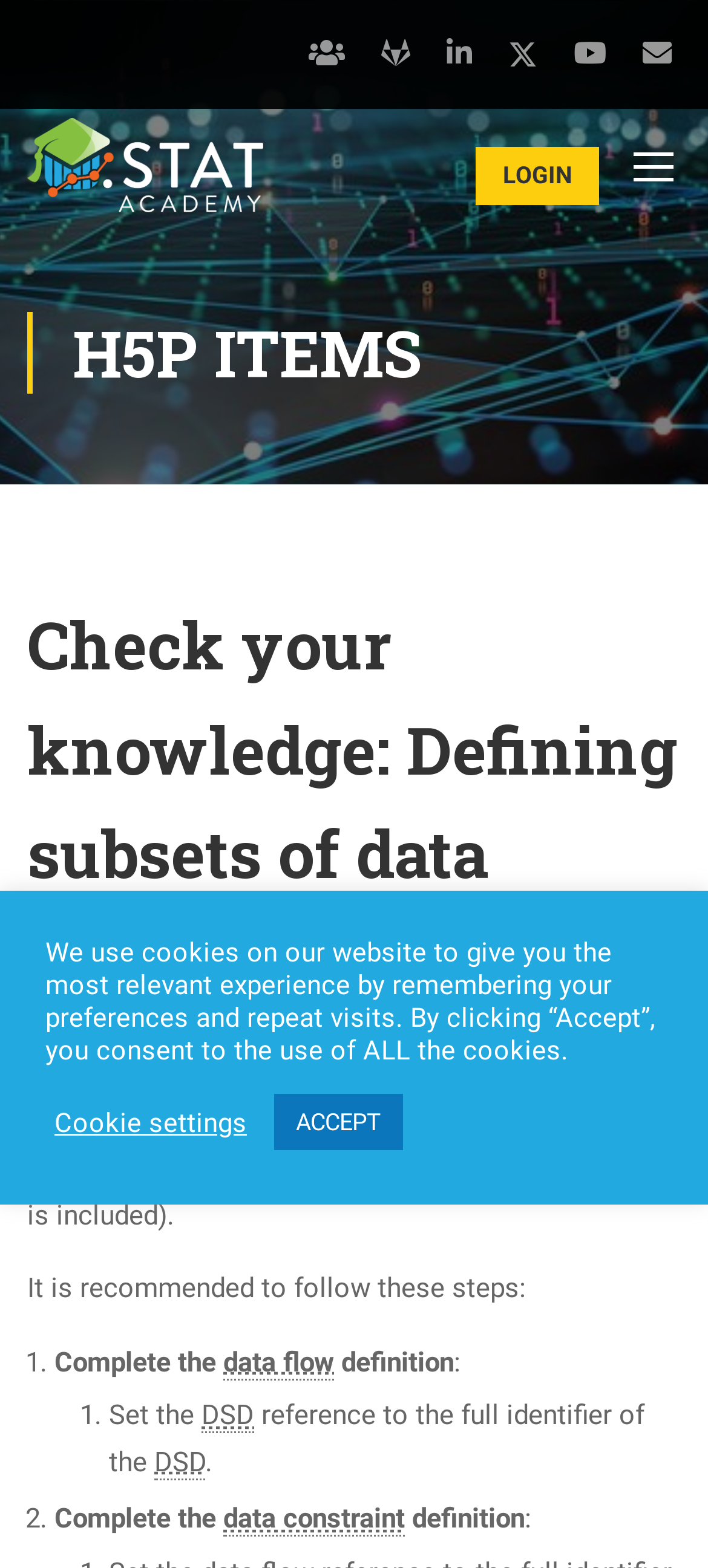Please locate the bounding box coordinates of the element that needs to be clicked to achieve the following instruction: "Click on the .Stat Academy link". The coordinates should be four float numbers between 0 and 1, i.e., [left, top, right, bottom].

[0.038, 0.075, 0.372, 0.135]